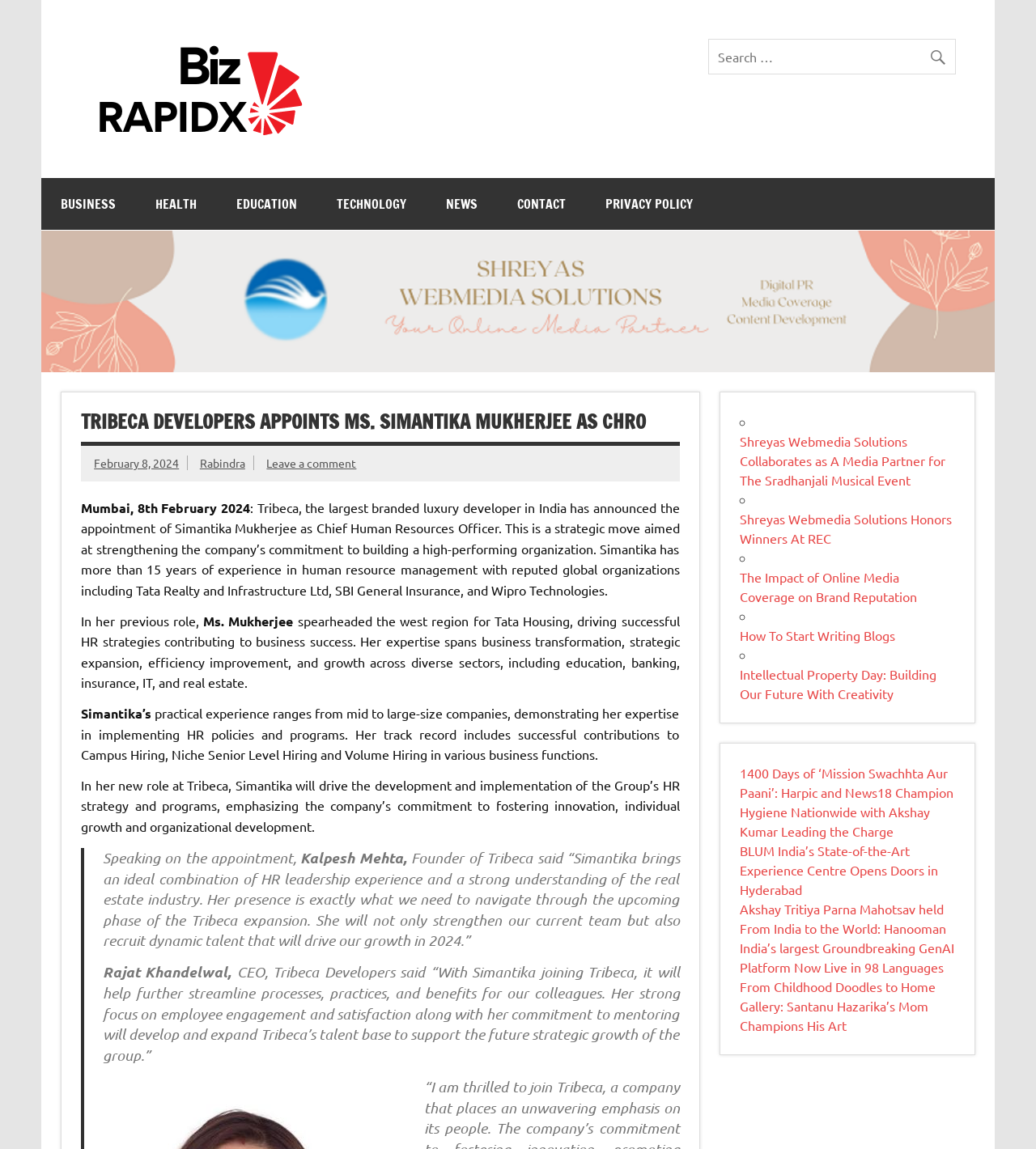Please indicate the bounding box coordinates of the element's region to be clicked to achieve the instruction: "Check the news about BLUM India’s State-of-the-Art Experience Centre Opens Doors in Hyderabad". Provide the coordinates as four float numbers between 0 and 1, i.e., [left, top, right, bottom].

[0.714, 0.733, 0.905, 0.781]